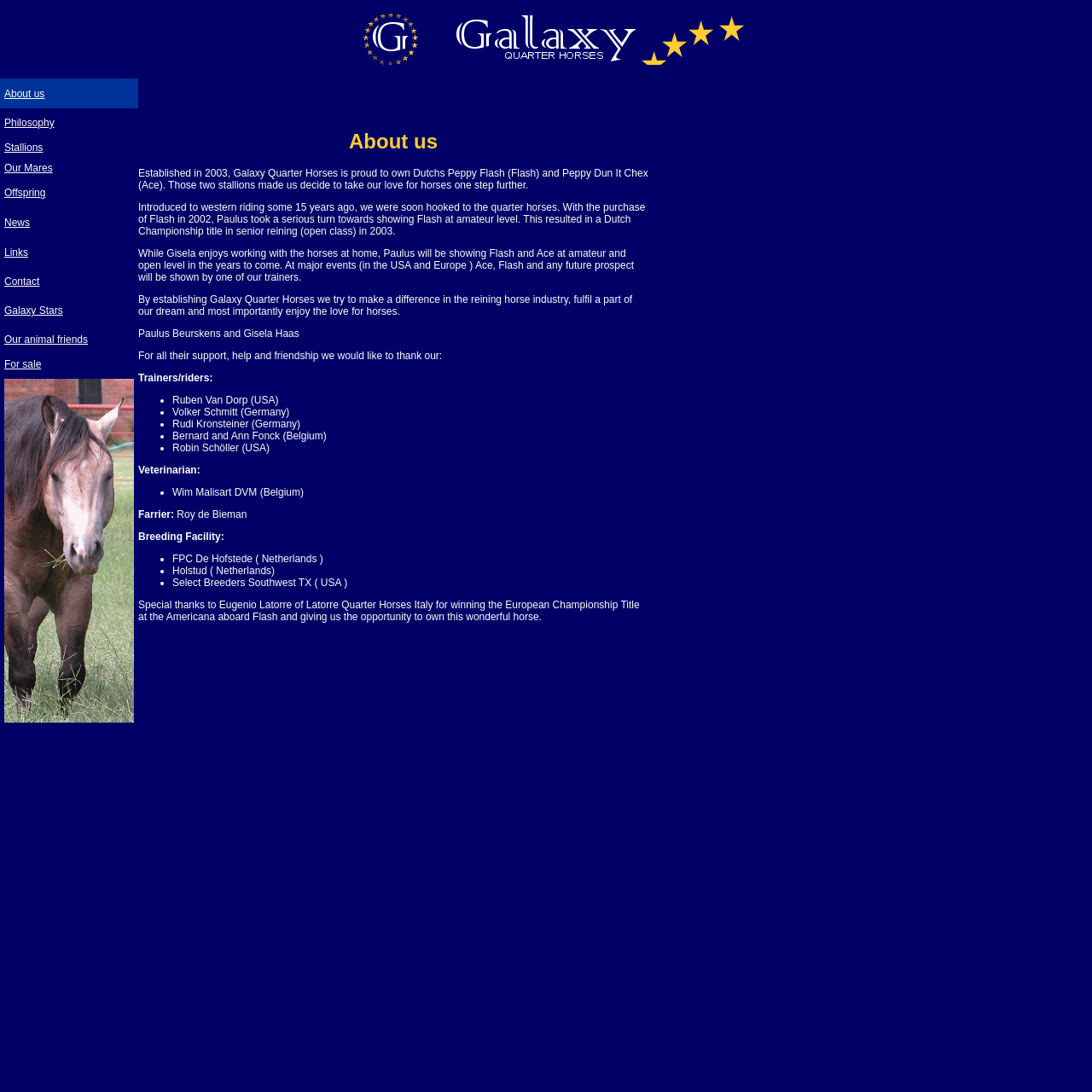Can you identify the bounding box coordinates of the clickable region needed to carry out this instruction: 'Click on Galaxy Stars link'? The coordinates should be four float numbers within the range of 0 to 1, stated as [left, top, right, bottom].

[0.004, 0.279, 0.058, 0.29]